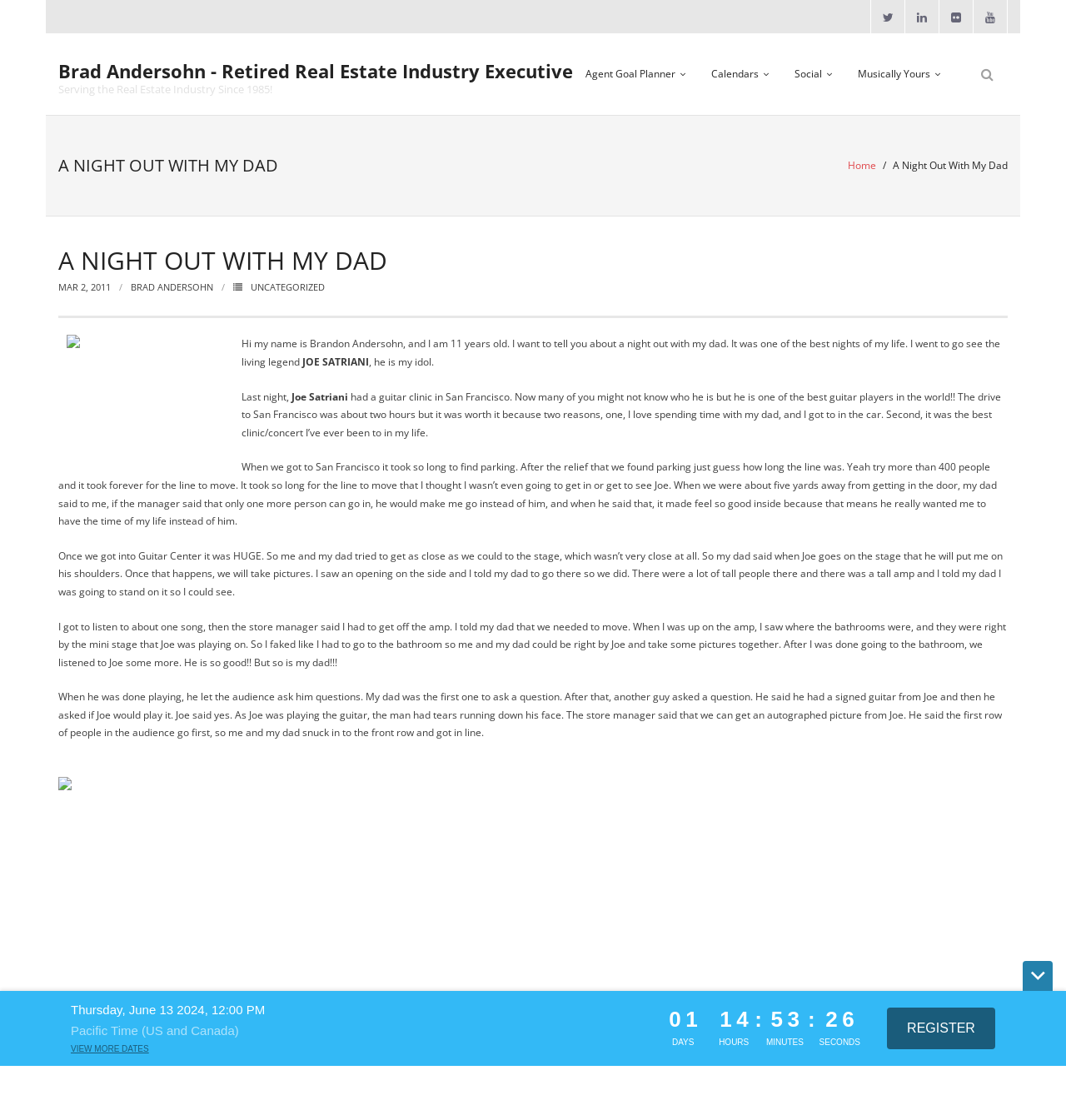Locate the UI element that matches the description Uncategorized in the webpage screenshot. Return the bounding box coordinates in the format (top-left x, top-left y, bottom-right x, bottom-right y), with values ranging from 0 to 1.

[0.235, 0.25, 0.305, 0.261]